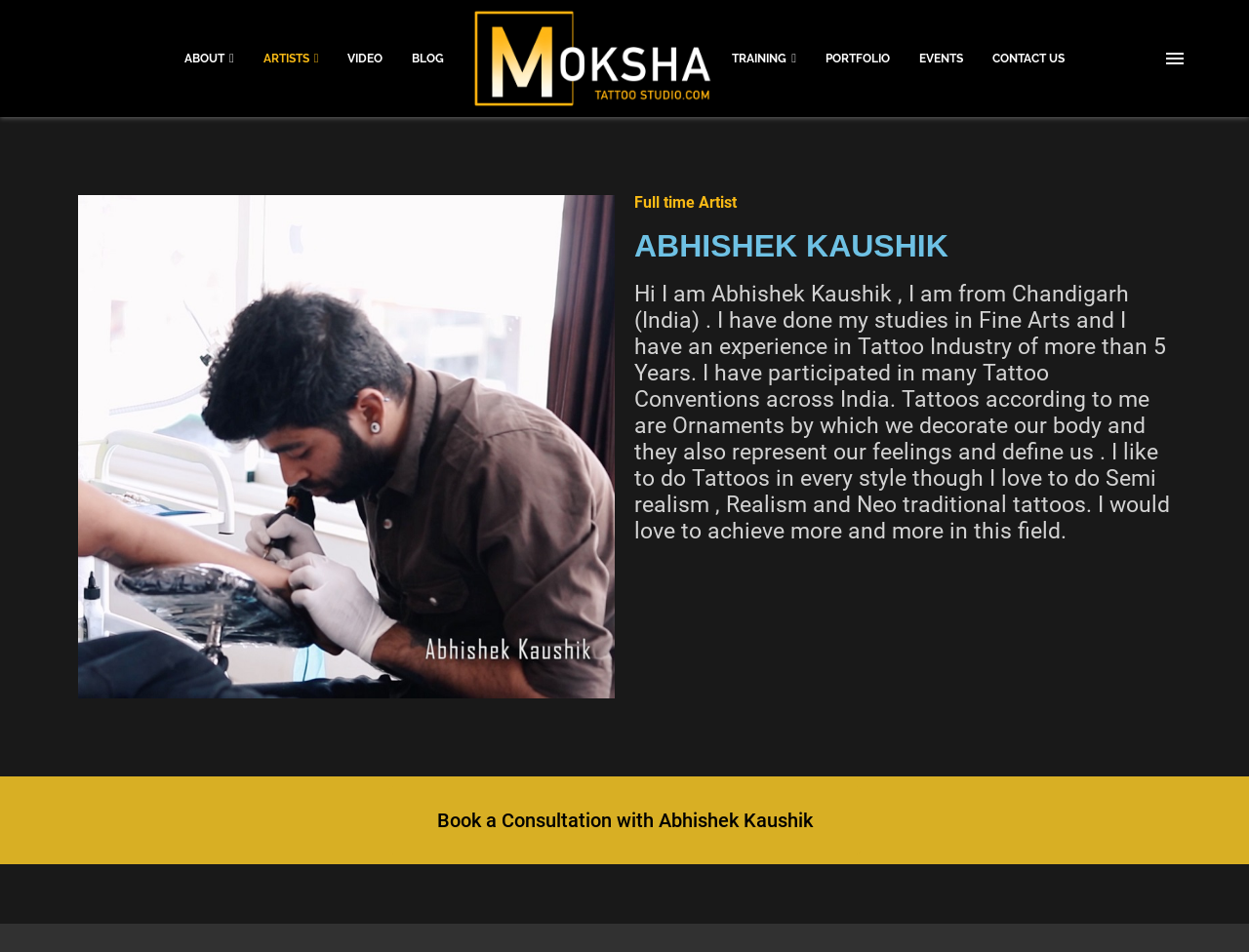Kindly determine the bounding box coordinates of the area that needs to be clicked to fulfill this instruction: "View ARTISTS page".

[0.211, 0.032, 0.255, 0.091]